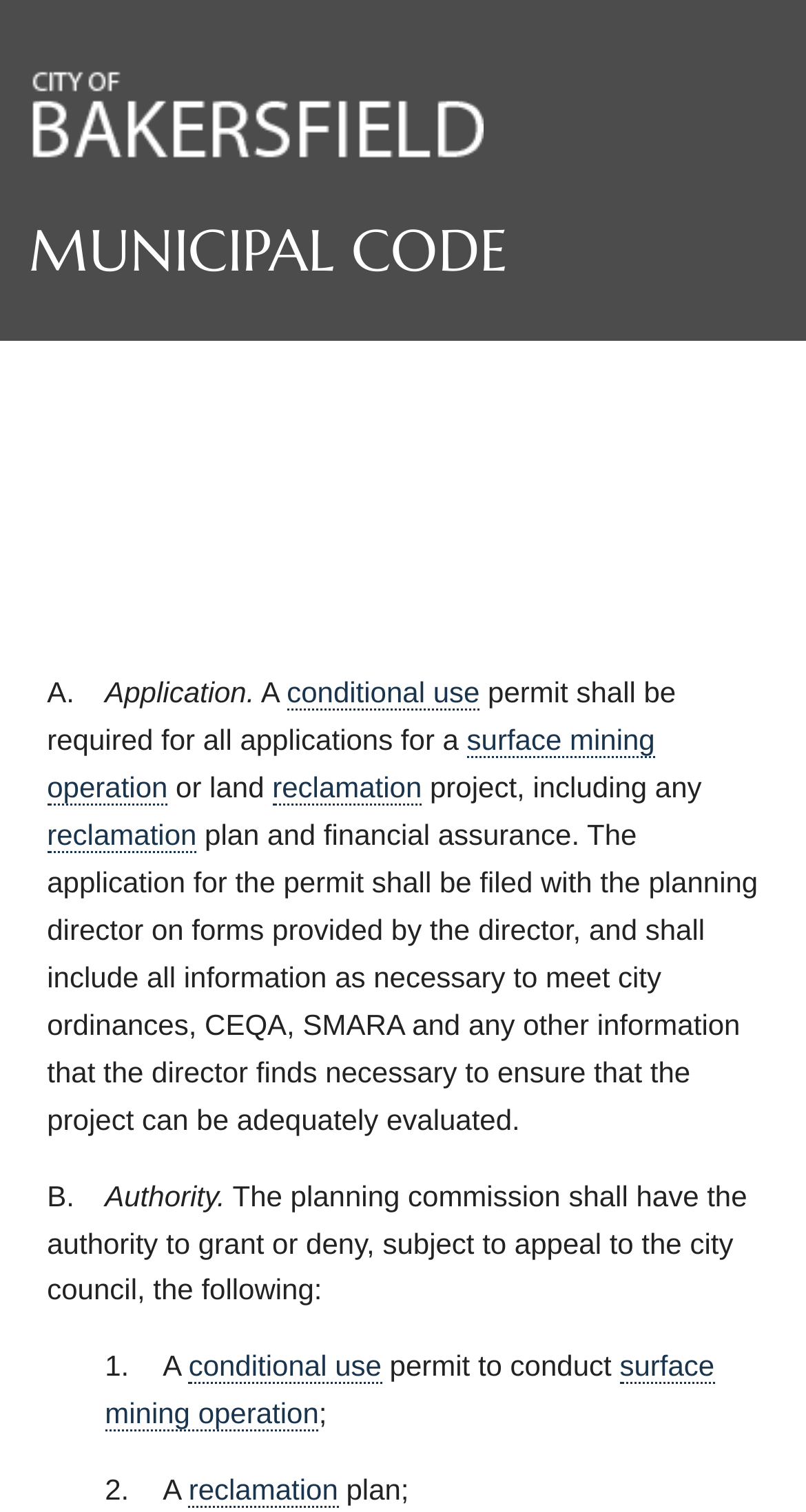Could you provide the bounding box coordinates for the portion of the screen to click to complete this instruction: "Click the 'conditional use' link"?

[0.491, 0.268, 0.731, 0.291]